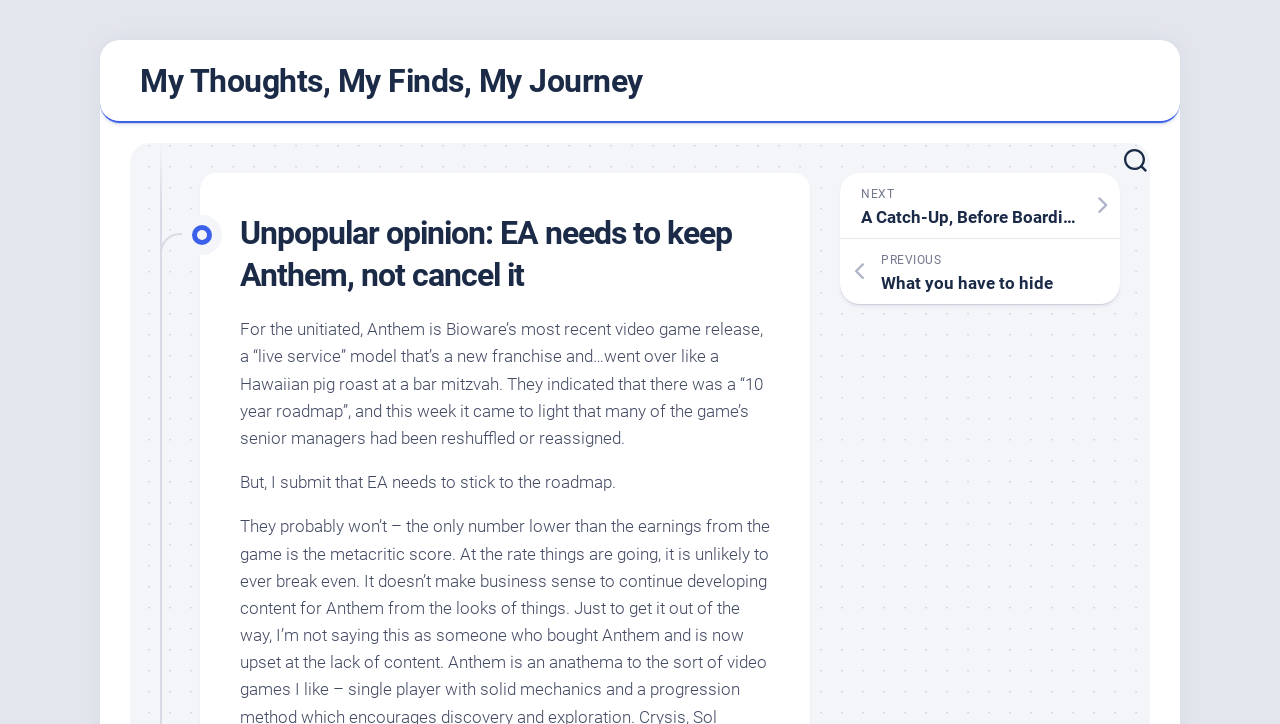Based on the element description: "Next A Catch-Up, Before Boarding", identify the UI element and provide its bounding box coordinates. Use four float numbers between 0 and 1, [left, top, right, bottom].

[0.656, 0.239, 0.875, 0.329]